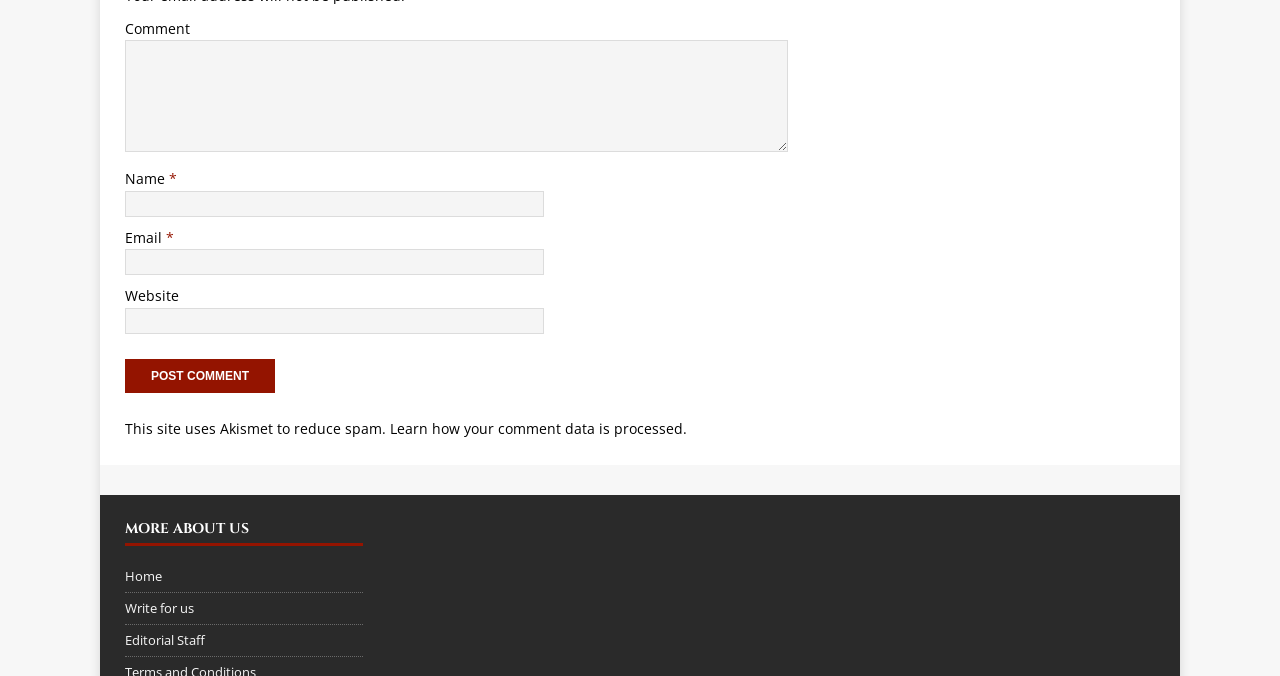Identify the bounding box coordinates of the element to click to follow this instruction: 'Enter a comment'. Ensure the coordinates are four float values between 0 and 1, provided as [left, top, right, bottom].

[0.098, 0.059, 0.616, 0.225]